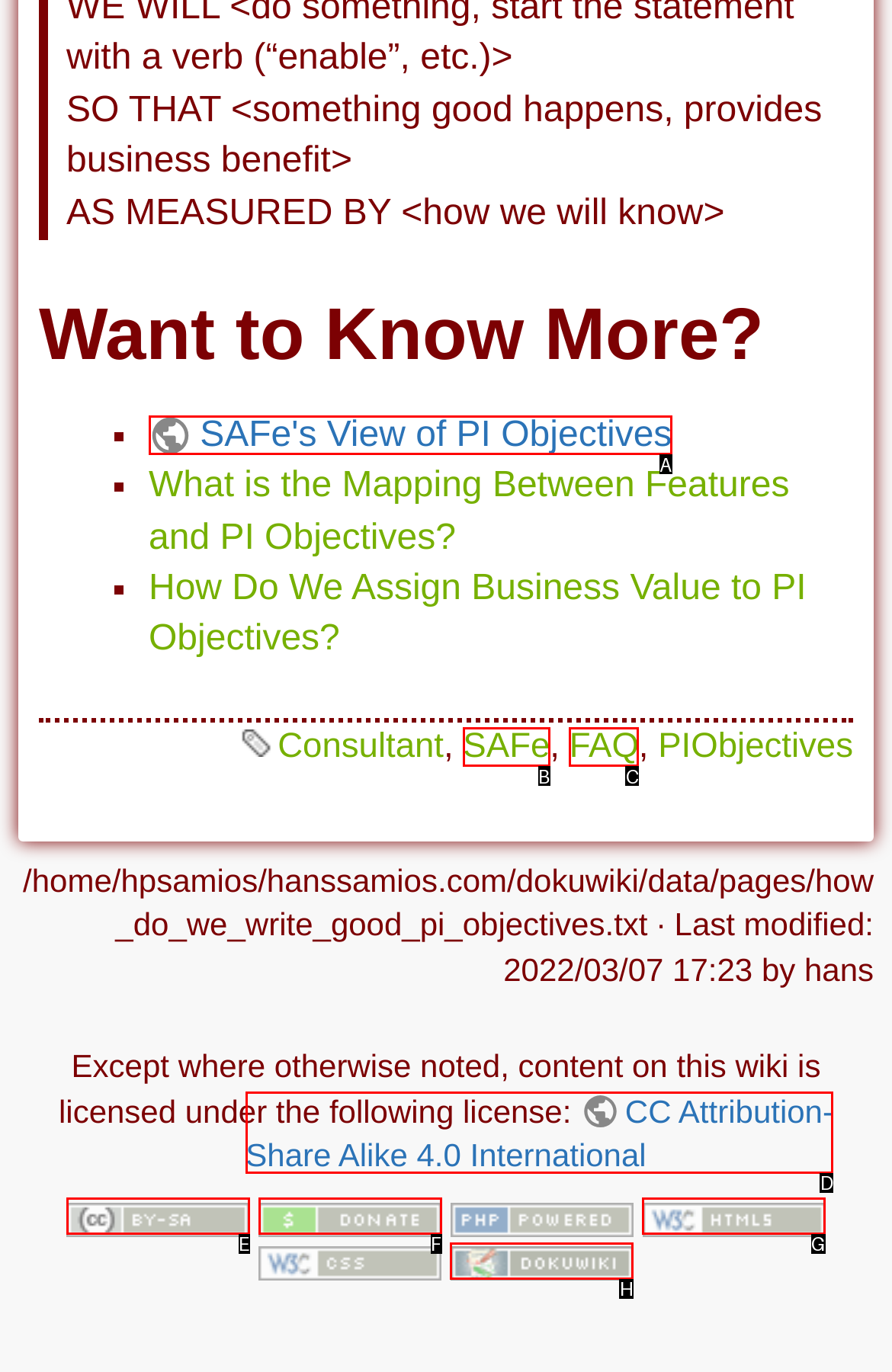Match the element description to one of the options: title="Valid HTML5"
Respond with the corresponding option's letter.

G